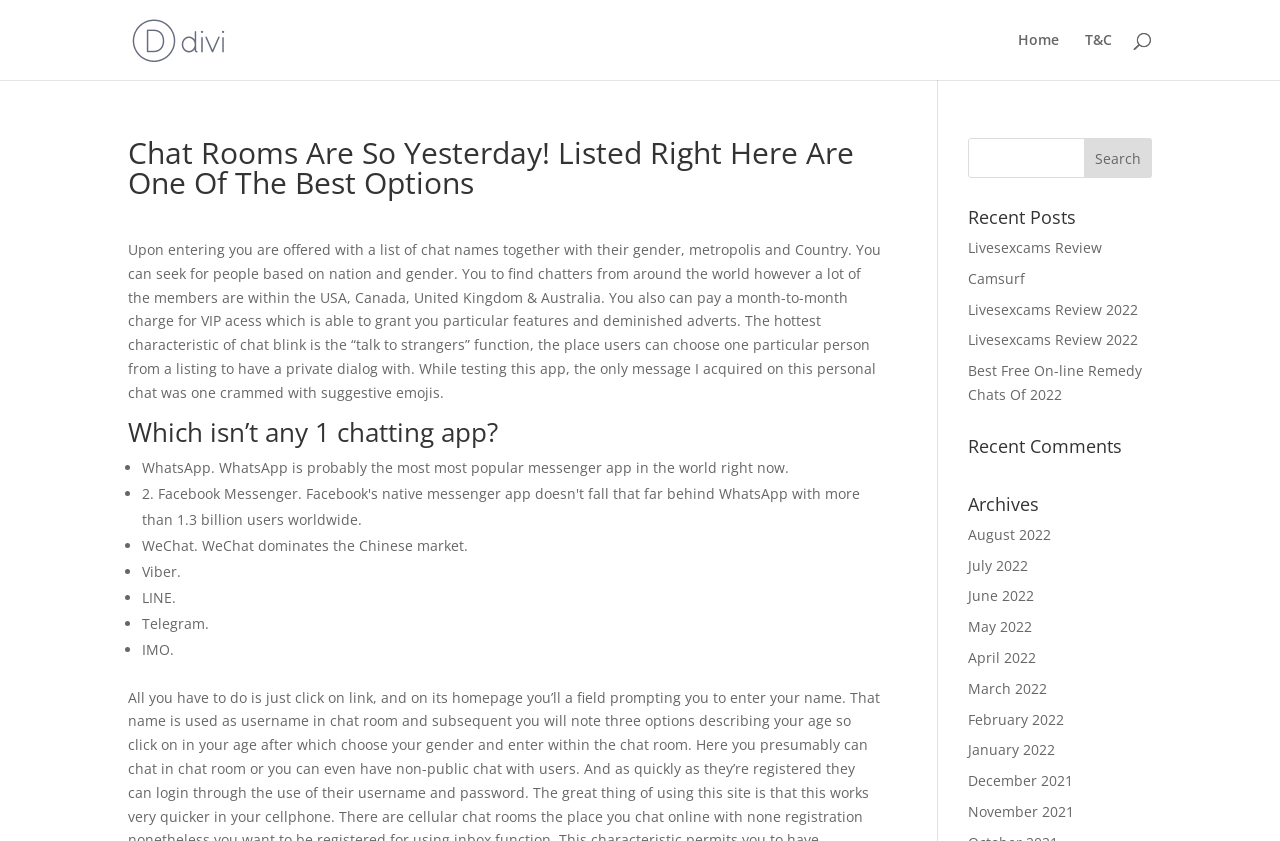Detail the various sections and features of the webpage.

This webpage is about chat rooms and messaging apps. At the top, there is a logo of "Revolution Global TV" with a link to the homepage and a search bar. Below the logo, there are links to "Home" and "T&C" (Terms and Conditions) on the right side. 

The main content of the webpage is divided into several sections. The first section has a heading "Chat Rooms Are So Yesterday! Listed Right Here Are One Of The Best Options" and a paragraph of text describing the features of a chat app called Chat Blink. 

Below this section, there is a heading "Which isn’t any 1 chatting app?" followed by a list of popular messaging apps, including WhatsApp, WeChat, Viber, LINE, Telegram, and IMO. Each app is represented by a bullet point and a brief description.

On the right side of the webpage, there is a search bar with a button labeled "Search". Below the search bar, there are several sections, including "Recent Posts", "Recent Comments", and "Archives". The "Recent Posts" section contains links to several articles, including "Livesexcams Review", "Camsurf", and "Best Free On-line Remedy Chats Of 2022". The "Archives" section contains links to monthly archives, ranging from August 2022 to November 2021.